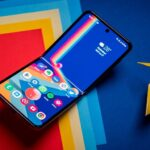What is the design of the Samsung smartphone?
Please provide a single word or phrase as your answer based on the image.

Sleek